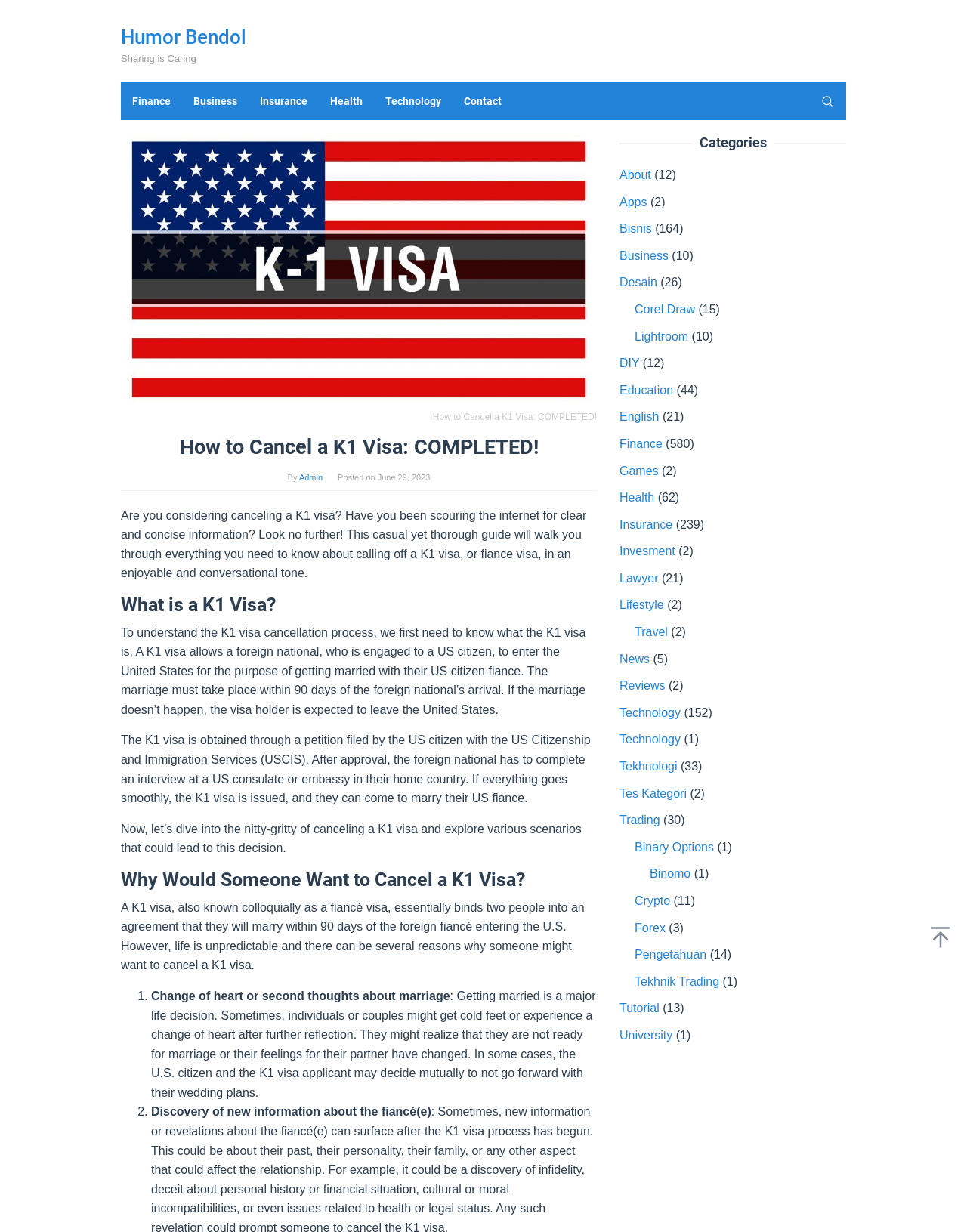Indicate the bounding box coordinates of the element that needs to be clicked to satisfy the following instruction: "Explore the 'Business' category". The coordinates should be four float numbers between 0 and 1, i.e., [left, top, right, bottom].

[0.188, 0.067, 0.257, 0.098]